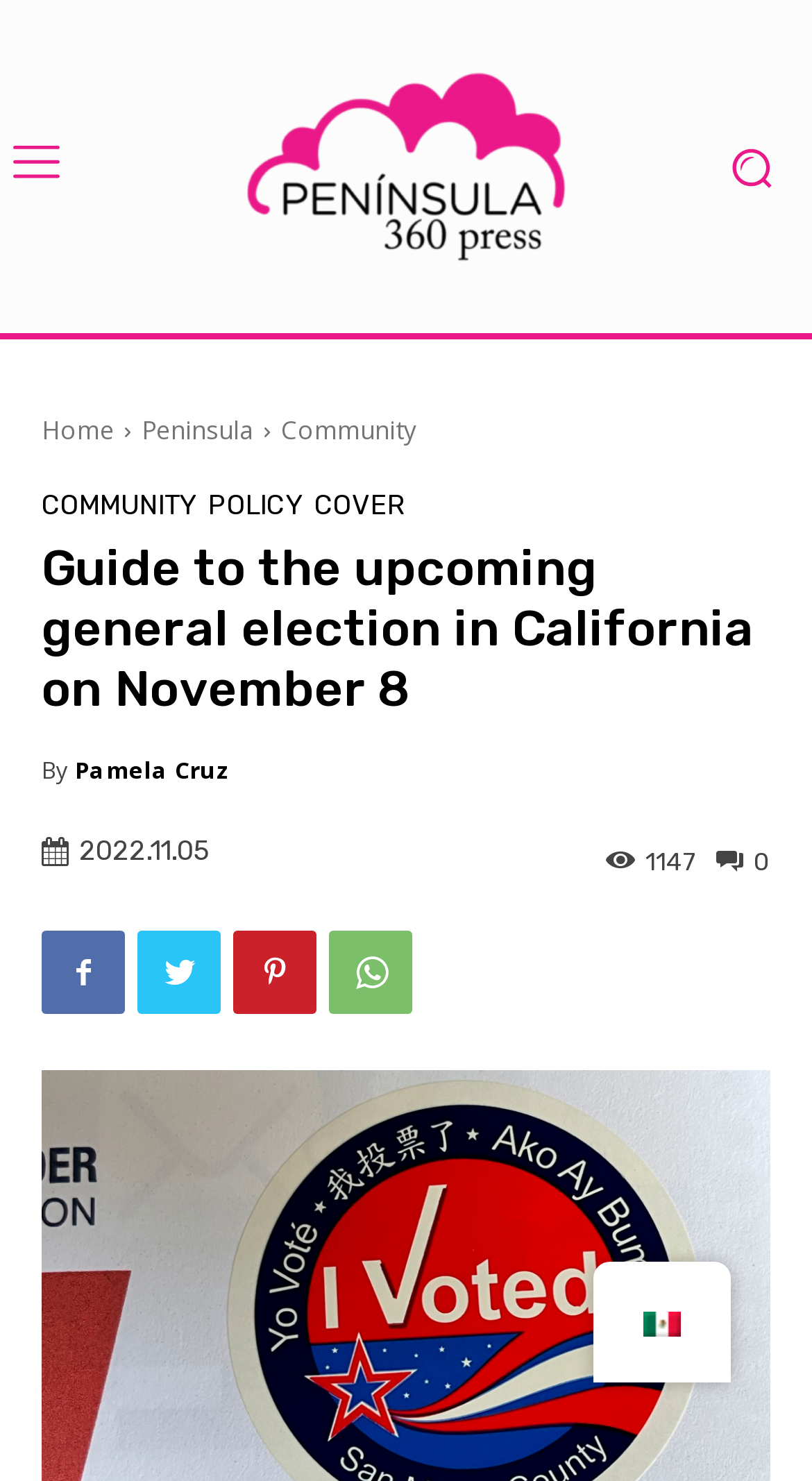What is the date of the article?
From the screenshot, supply a one-word or short-phrase answer.

2022.11.05